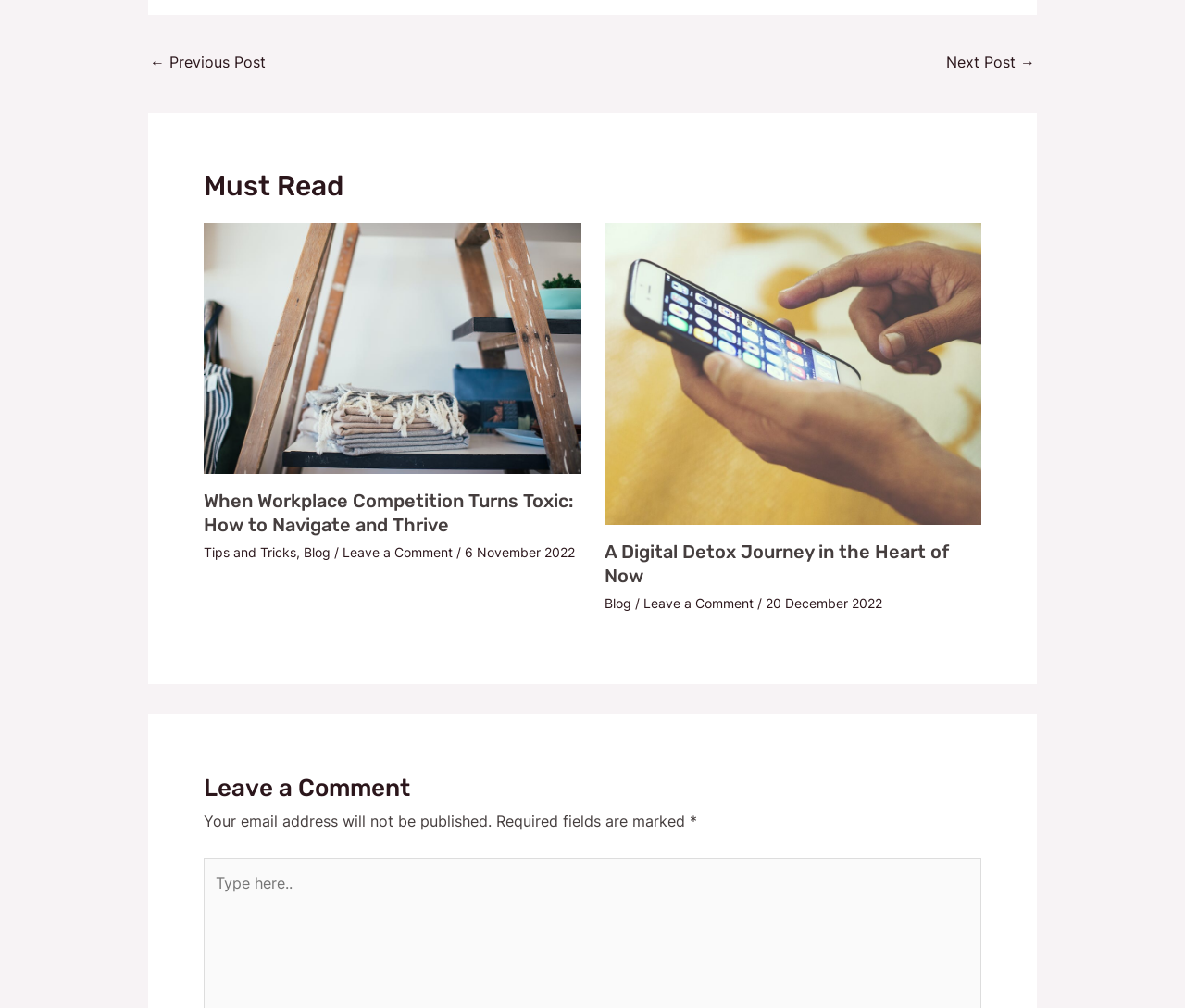Respond with a single word or phrase to the following question:
What is the title of the first article?

When Workplace Competition Turns Toxic